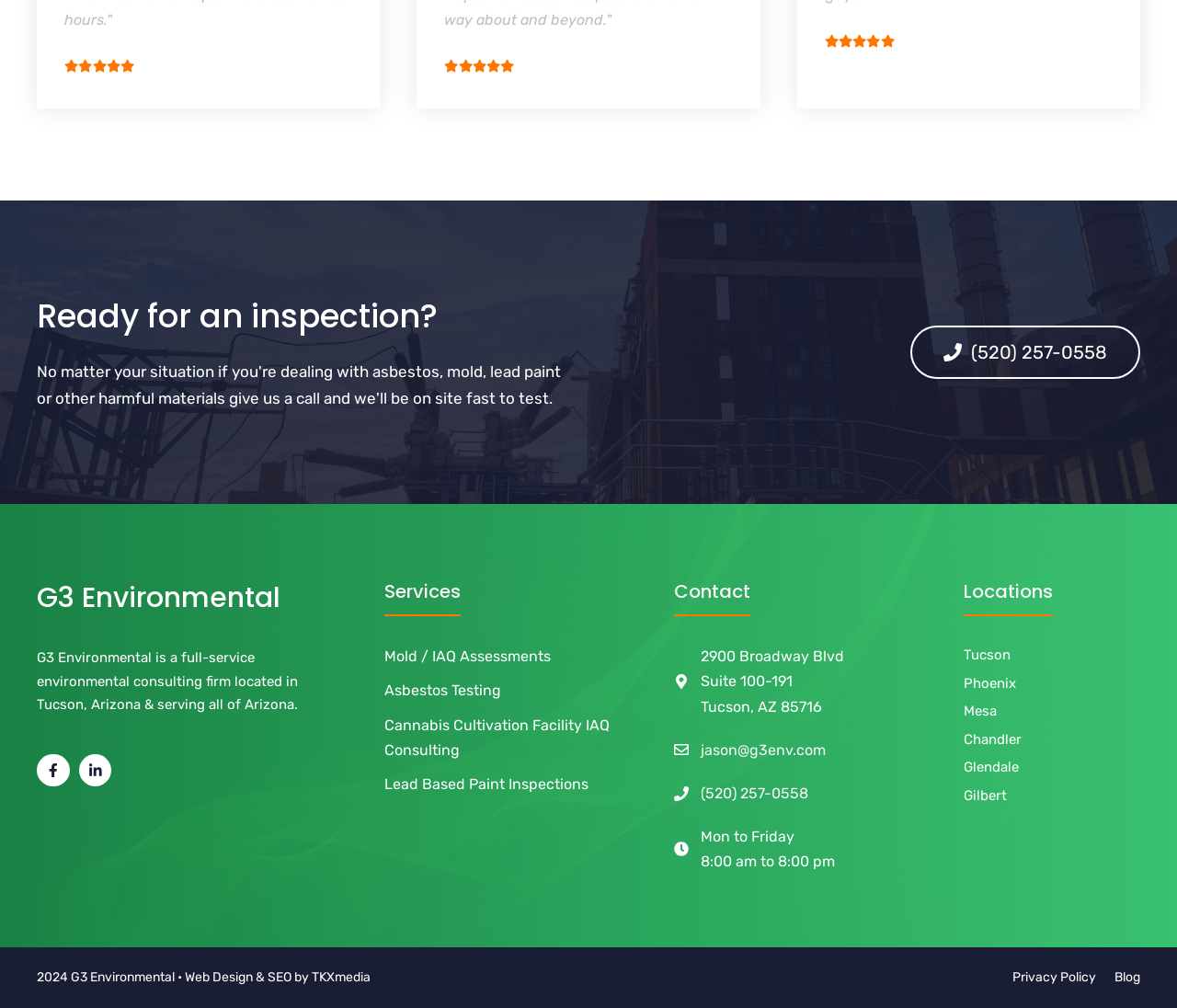Provide a brief response using a word or short phrase to this question:
What is the phone number?

(520) 257-0558